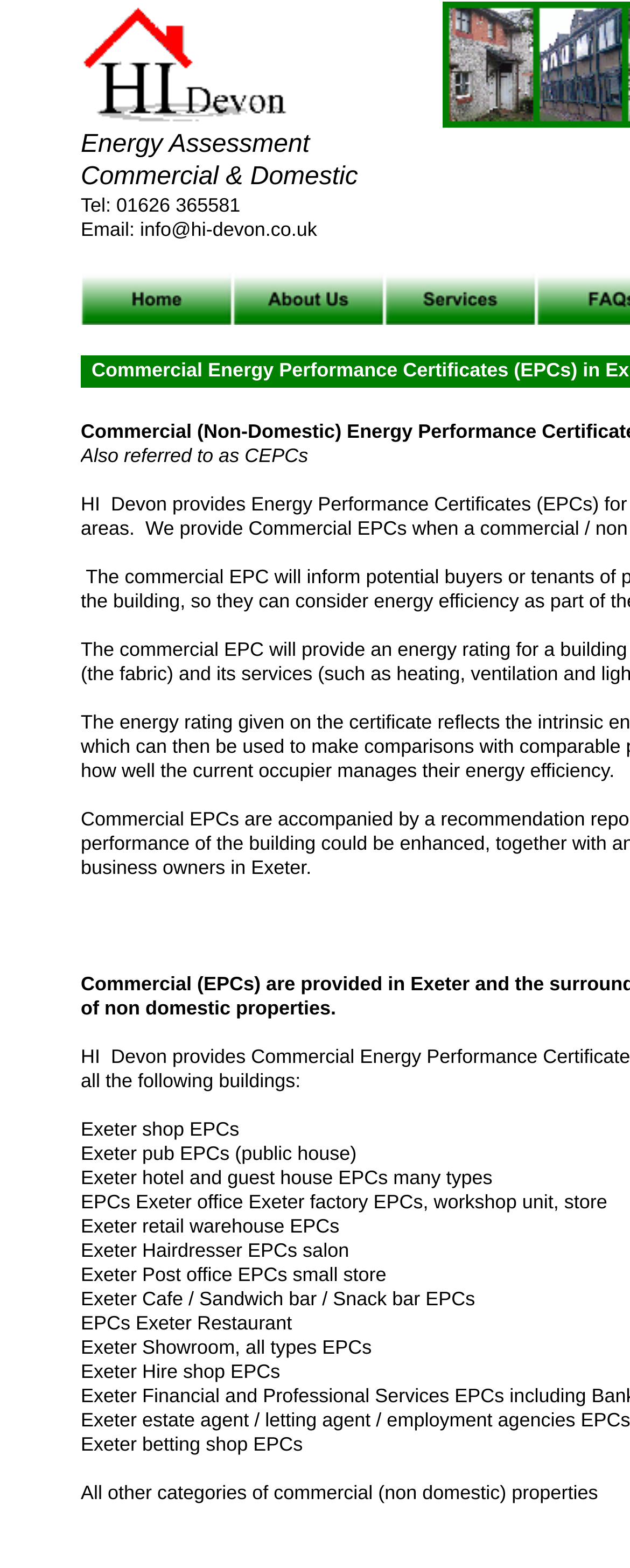Answer succinctly with a single word or phrase:
What types of energy certificates are provided?

EPCs and DECs